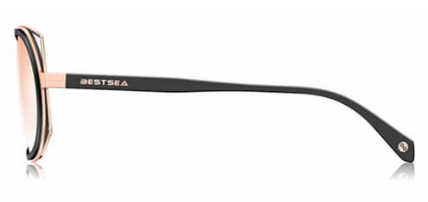Describe the image with as much detail as possible.

This image showcases the side view of the "Combination Sunglasses Best_X060" from Bestsea Eyewear Manufacturer. The sunglasses feature a stylish design with a sleek, black acetate frame complemented by a metallic sheen. The lenses are tinted, providing a modern aesthetic, while the sturdy temples are designed for comfort and durability. The branding is subtly displayed on the side, enhancing the overall sophistication of the eyewear. These sunglasses are ideal for fashion-forward individuals looking to make a statement while ensuring UV protection and high-quality craftsmanship.